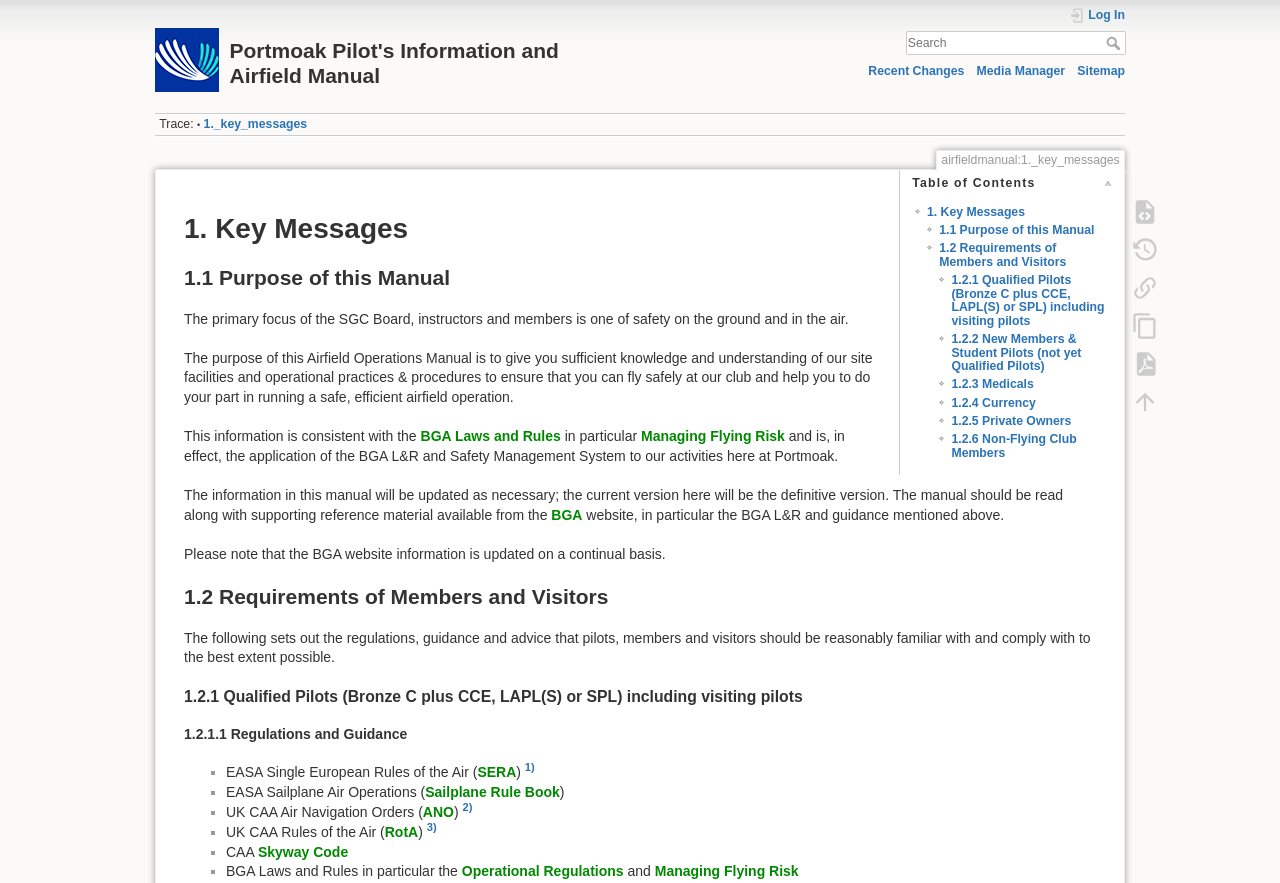Find and extract the text of the primary heading on the webpage.

Portmoak Pilot's Information and Airfield Manual